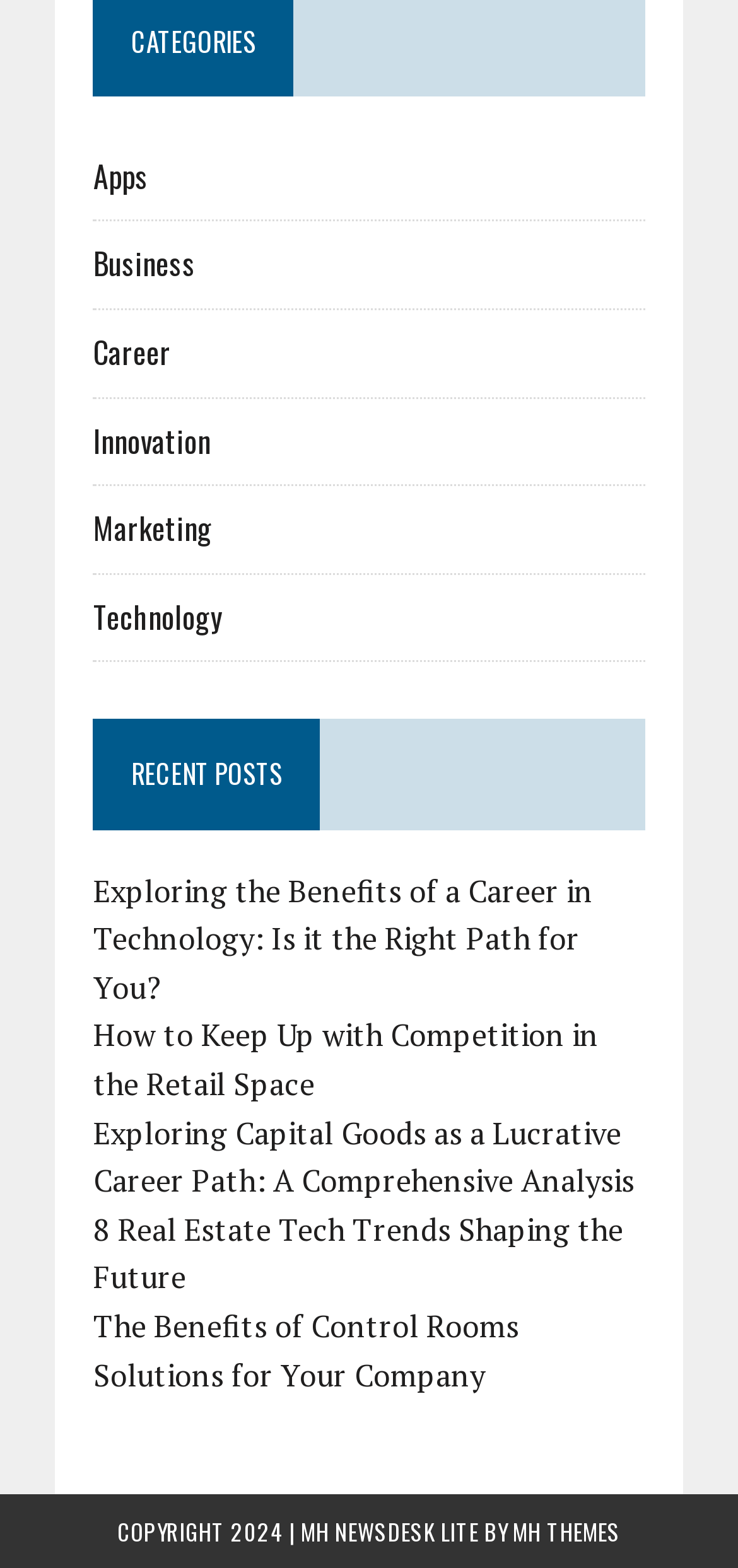Using the given element description, provide the bounding box coordinates (top-left x, top-left y, bottom-right x, bottom-right y) for the corresponding UI element in the screenshot: Innovation

[0.126, 0.266, 0.285, 0.295]